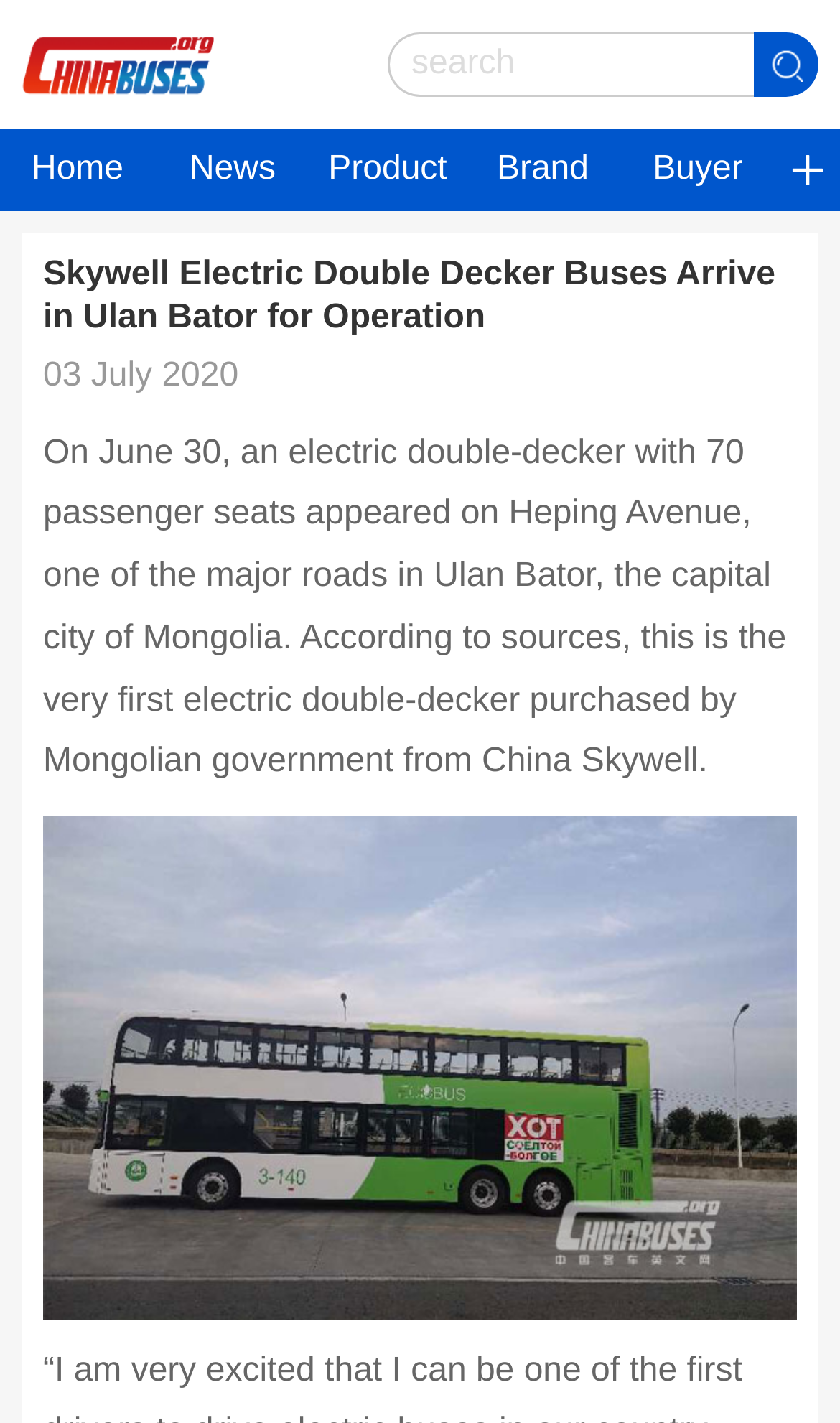How many passenger seats does the electric double-decker have?
Using the image as a reference, answer the question in detail.

The answer can be found in the text description of the webpage, which states 'On June 30, an electric double-decker with 70 passenger seats appeared on Heping Avenue, one of the major roads in Ulan Bator, the capital city of Mongolia.'